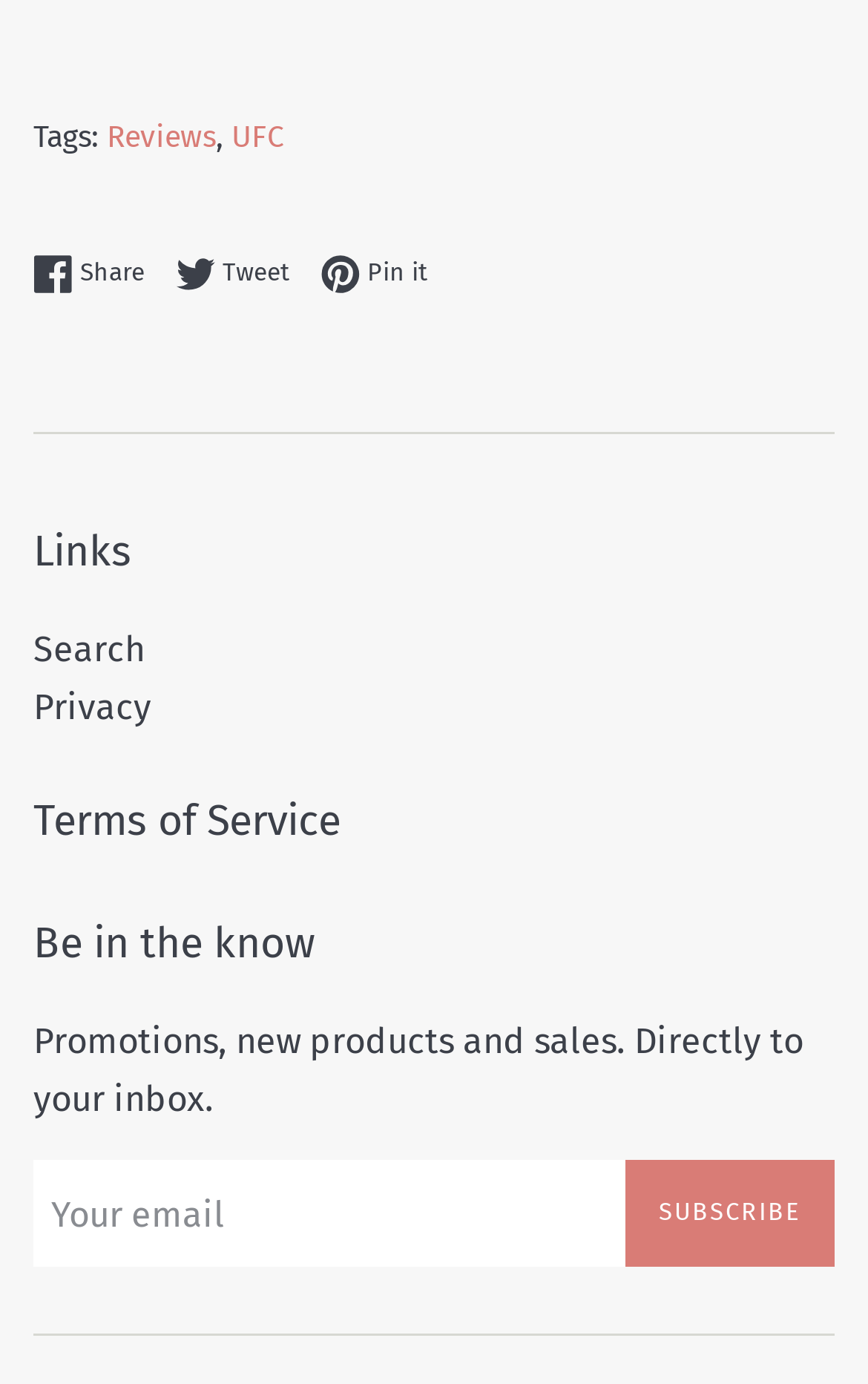What is the purpose of the textbox?
Identify the answer in the screenshot and reply with a single word or phrase.

Subscribe to promotions